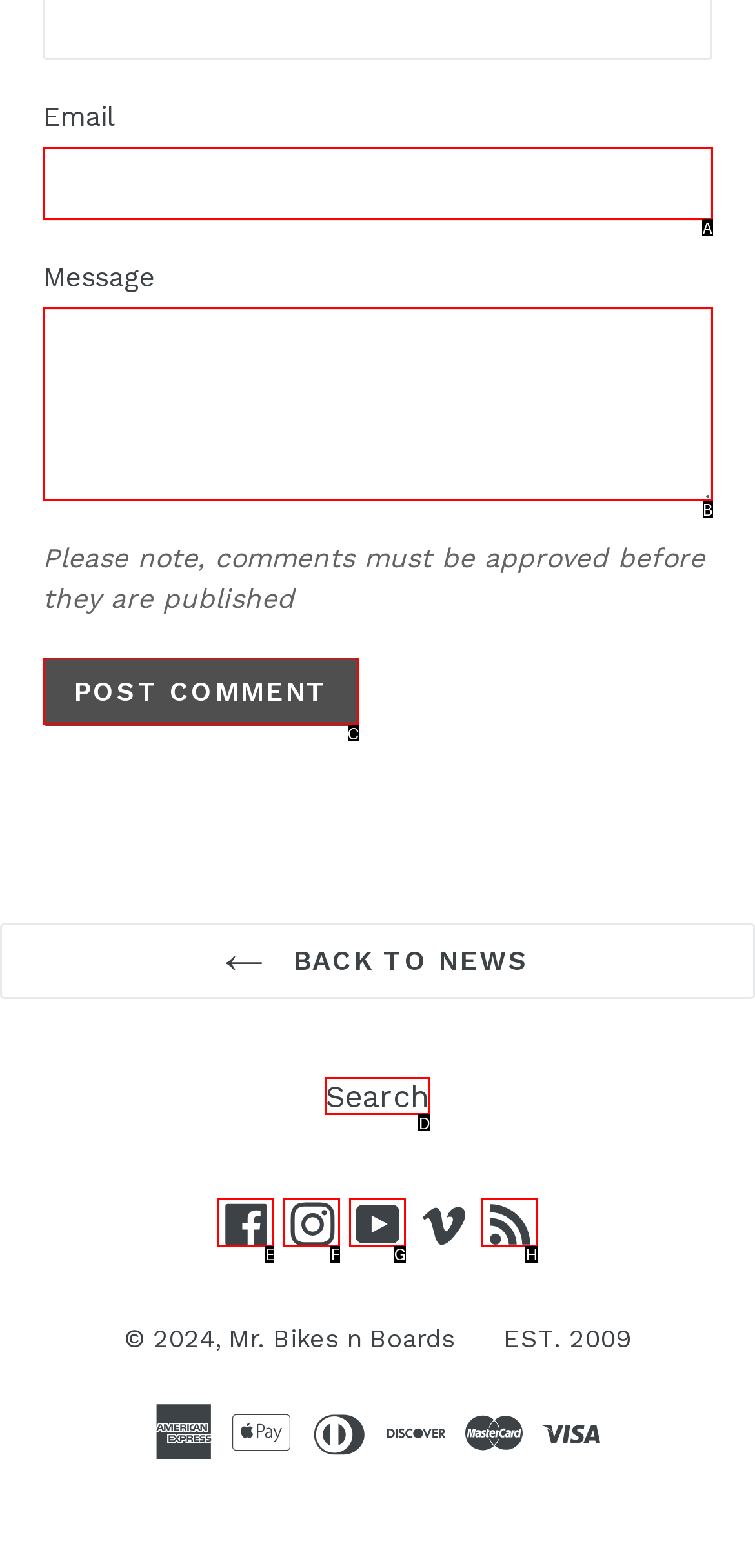Find the appropriate UI element to complete the task: Search. Indicate your choice by providing the letter of the element.

D